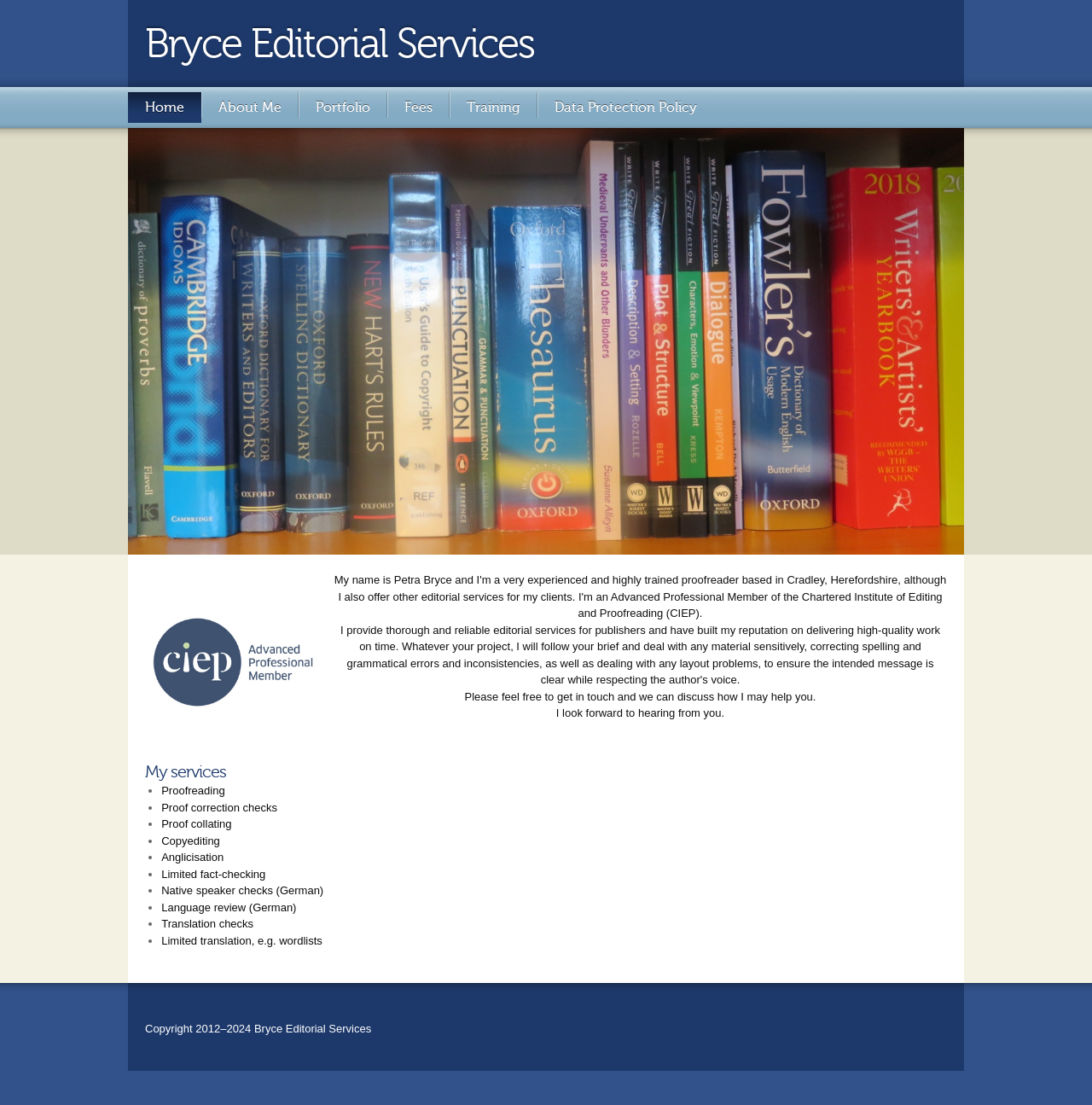What services does the editorial service offer?
Provide an in-depth and detailed answer to the question.

The services offered by the editorial service can be found in the main content section of the webpage. The services include proofreading, proof correction checks, proof collating, copyediting, anglicisation, limited fact-checking, native speaker checks, language review, translation checks, and limited translation.